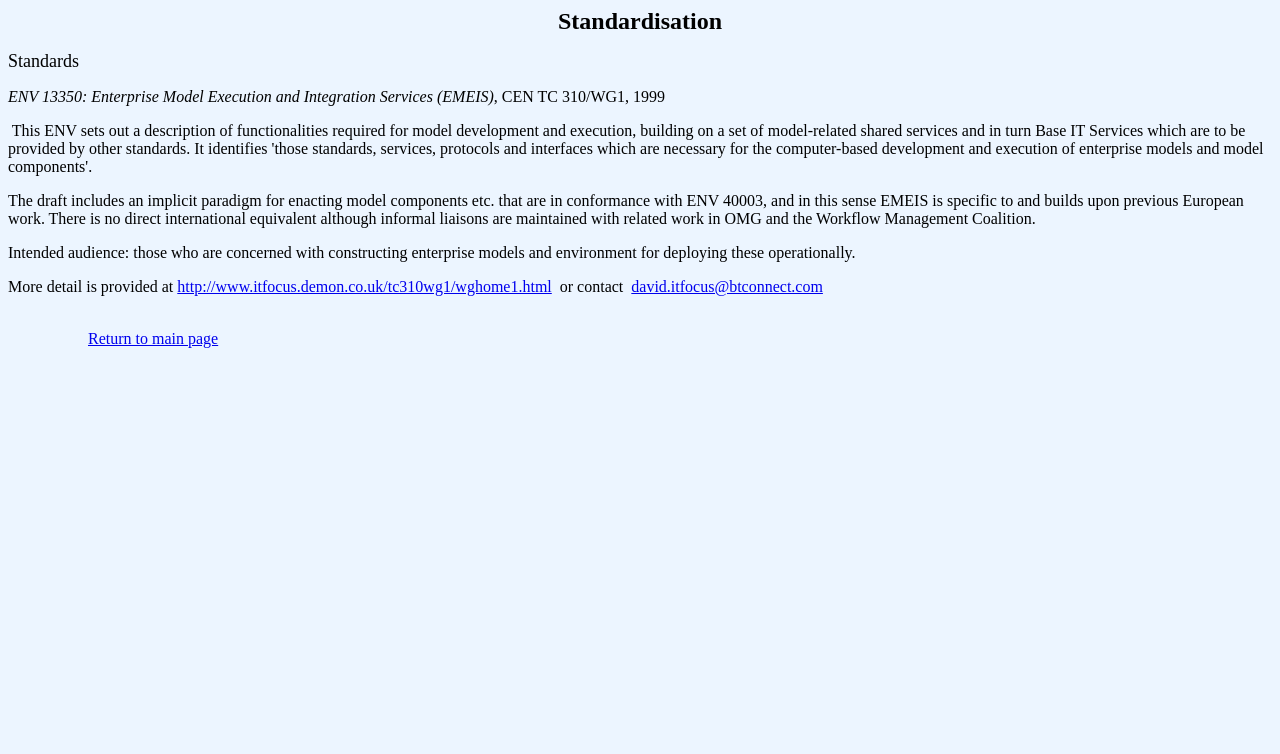What is the intended audience for this standard?
Using the image as a reference, answer the question with a short word or phrase.

Those constructing enterprise models